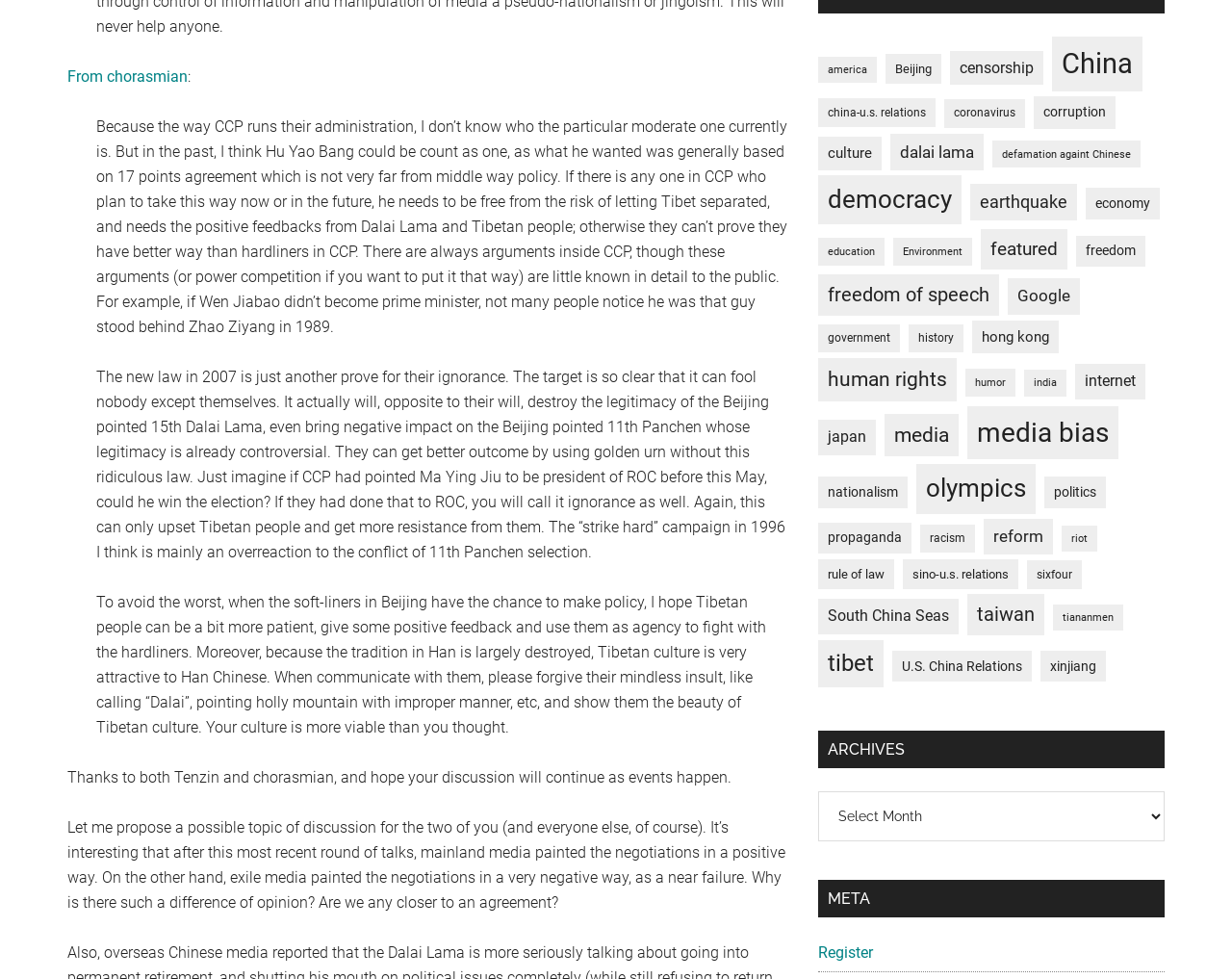Identify the bounding box coordinates of the clickable section necessary to follow the following instruction: "Click on the link 'Register'". The coordinates should be presented as four float numbers from 0 to 1, i.e., [left, top, right, bottom].

[0.664, 0.964, 0.709, 0.982]